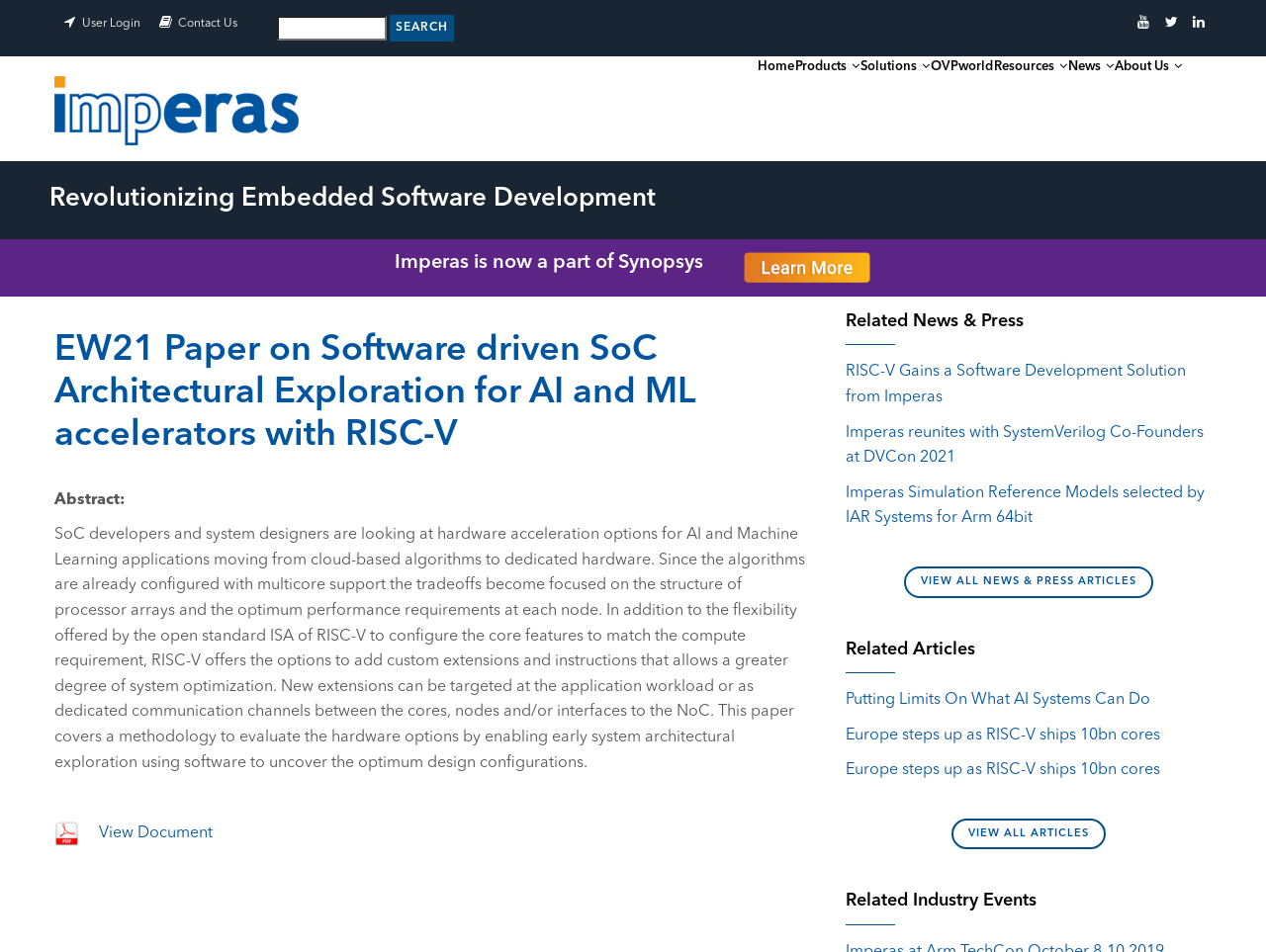Find the bounding box coordinates of the clickable element required to execute the following instruction: "View the EW21 paper document". Provide the coordinates as four float numbers between 0 and 1, i.e., [left, top, right, bottom].

[0.078, 0.867, 0.168, 0.883]